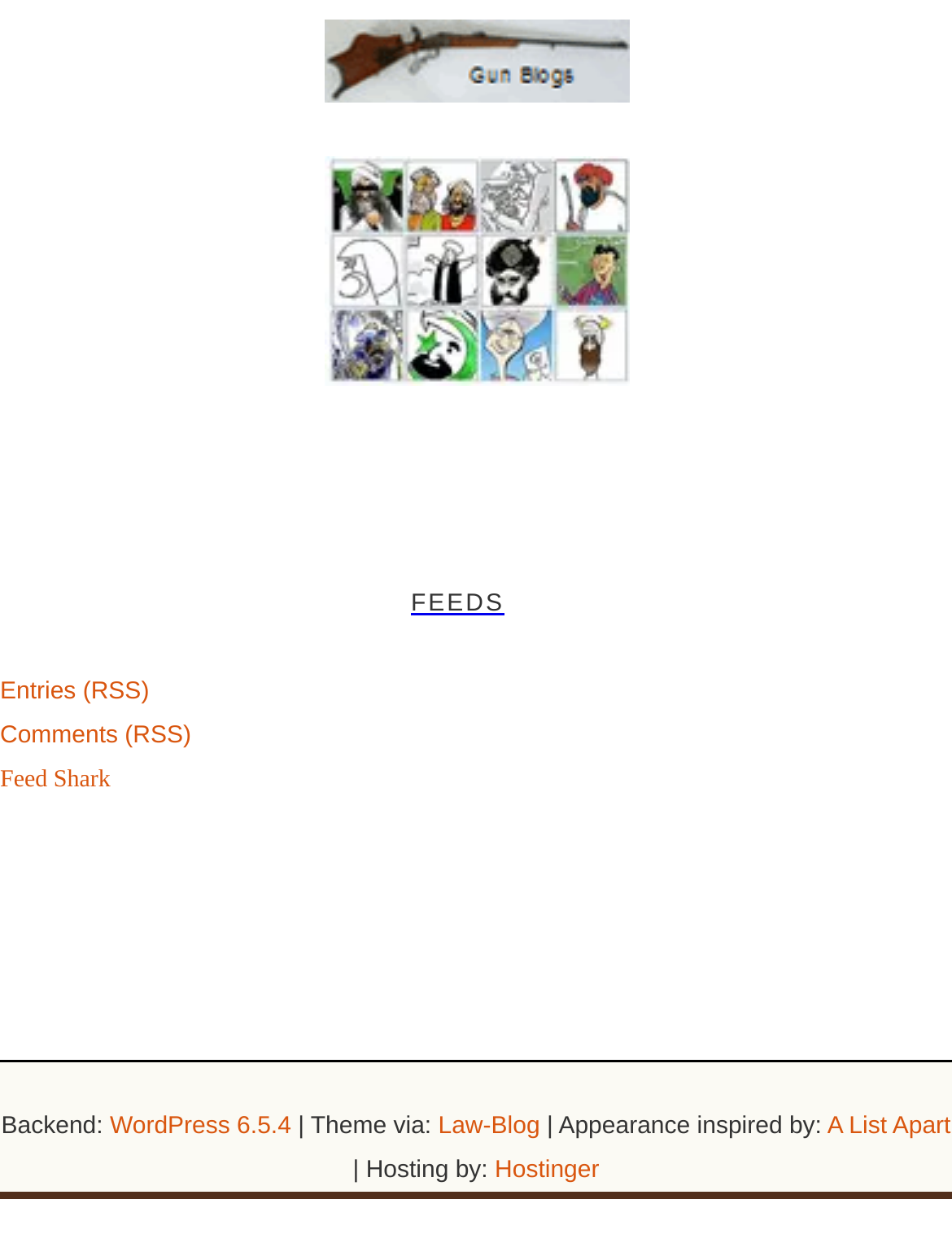Analyze the image and provide a detailed answer to the question: What is the inspiration for the website's appearance?

I found the answer by looking at the text '| Appearance inspired by:' and its corresponding link 'A List Apart' which is located at the bottom of the webpage.